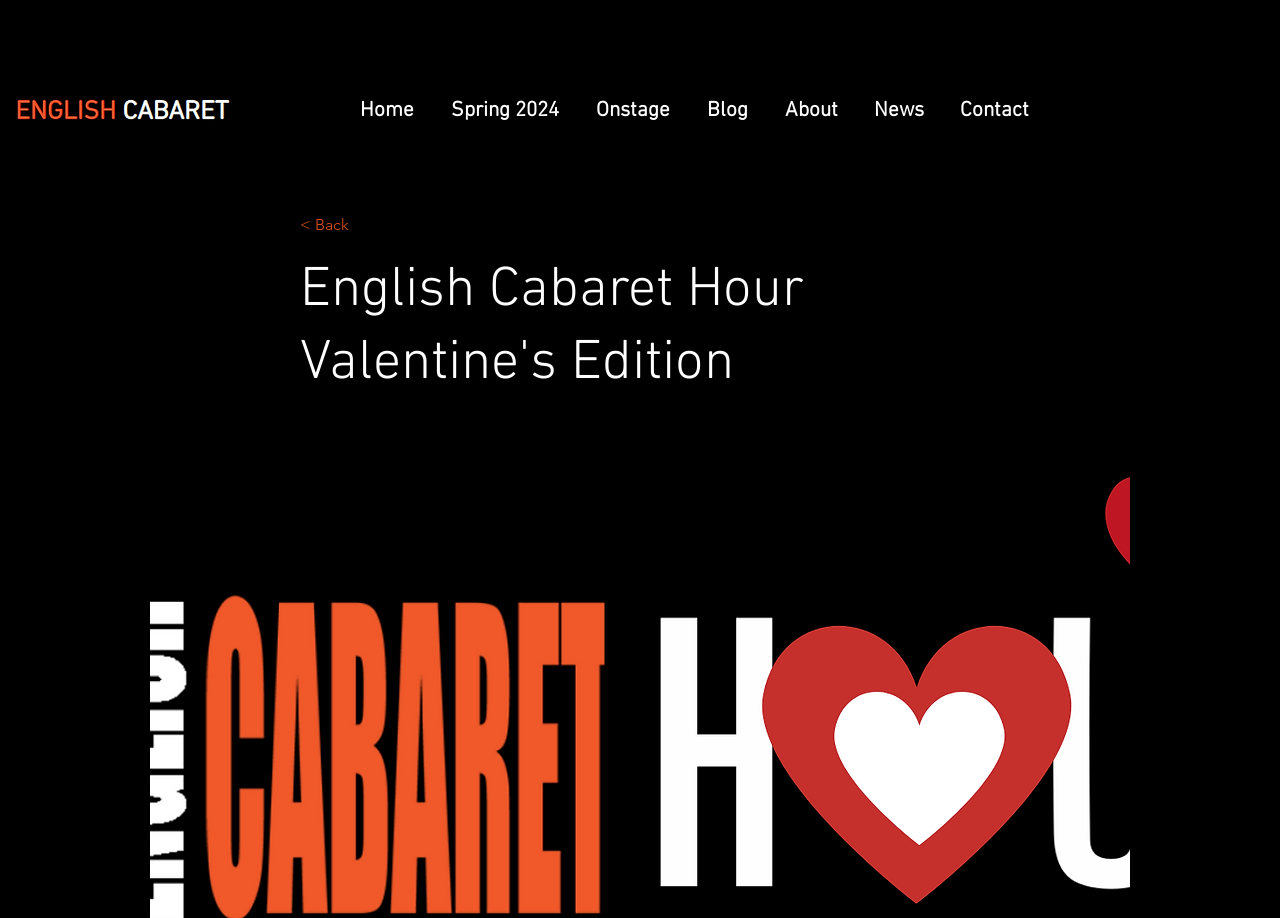How many navigation links are available on this webpage?
Based on the visual information, provide a detailed and comprehensive answer.

I counted the number of link elements under the navigation element, which are 'Home', 'Spring 2024', 'Onstage', 'Blog', 'About', 'News', and 'Contact'. These links are likely to be the main navigation options on the webpage.